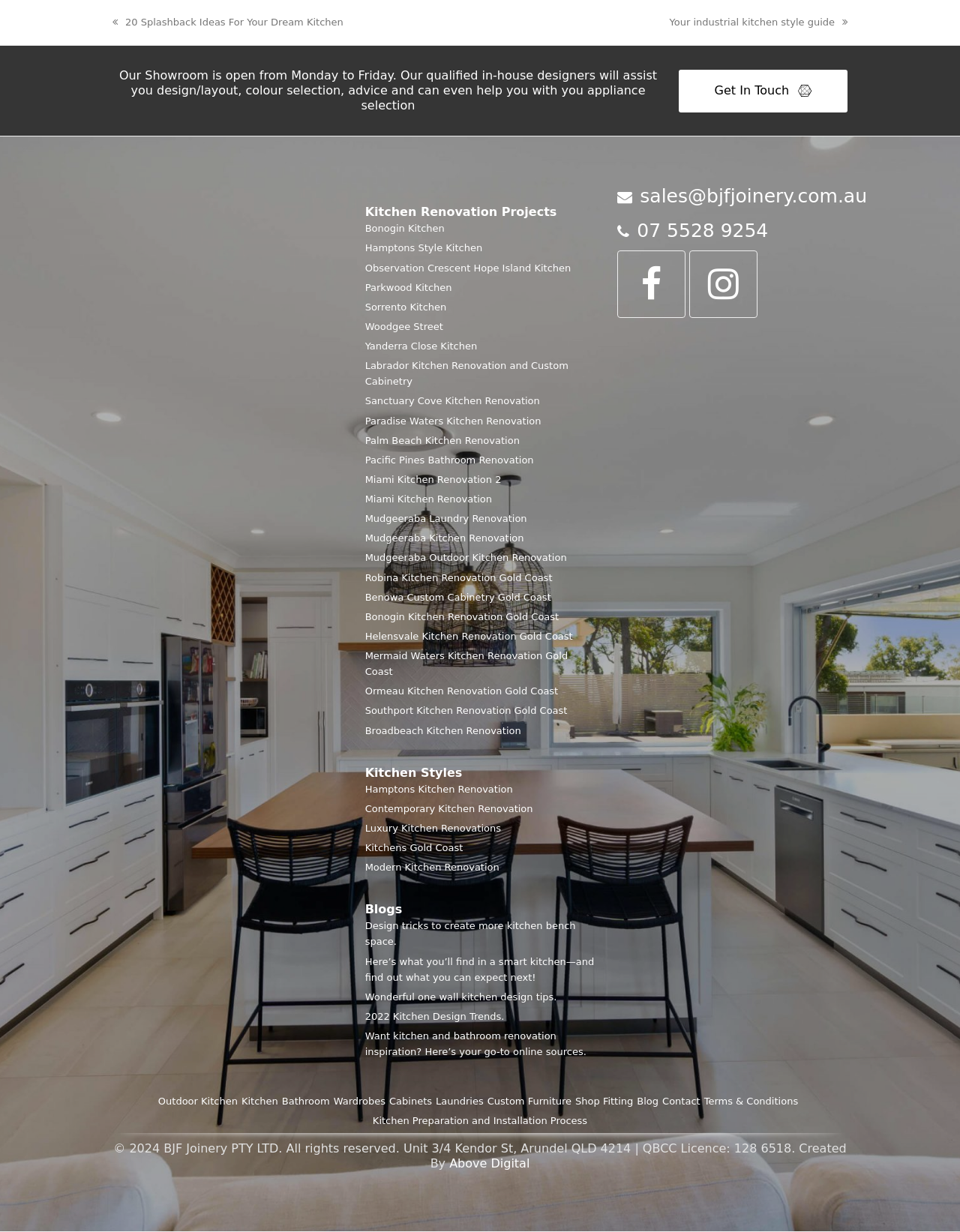Select the bounding box coordinates of the element I need to click to carry out the following instruction: "View 'Kitchen Renovation Projects'".

[0.38, 0.166, 0.62, 0.179]